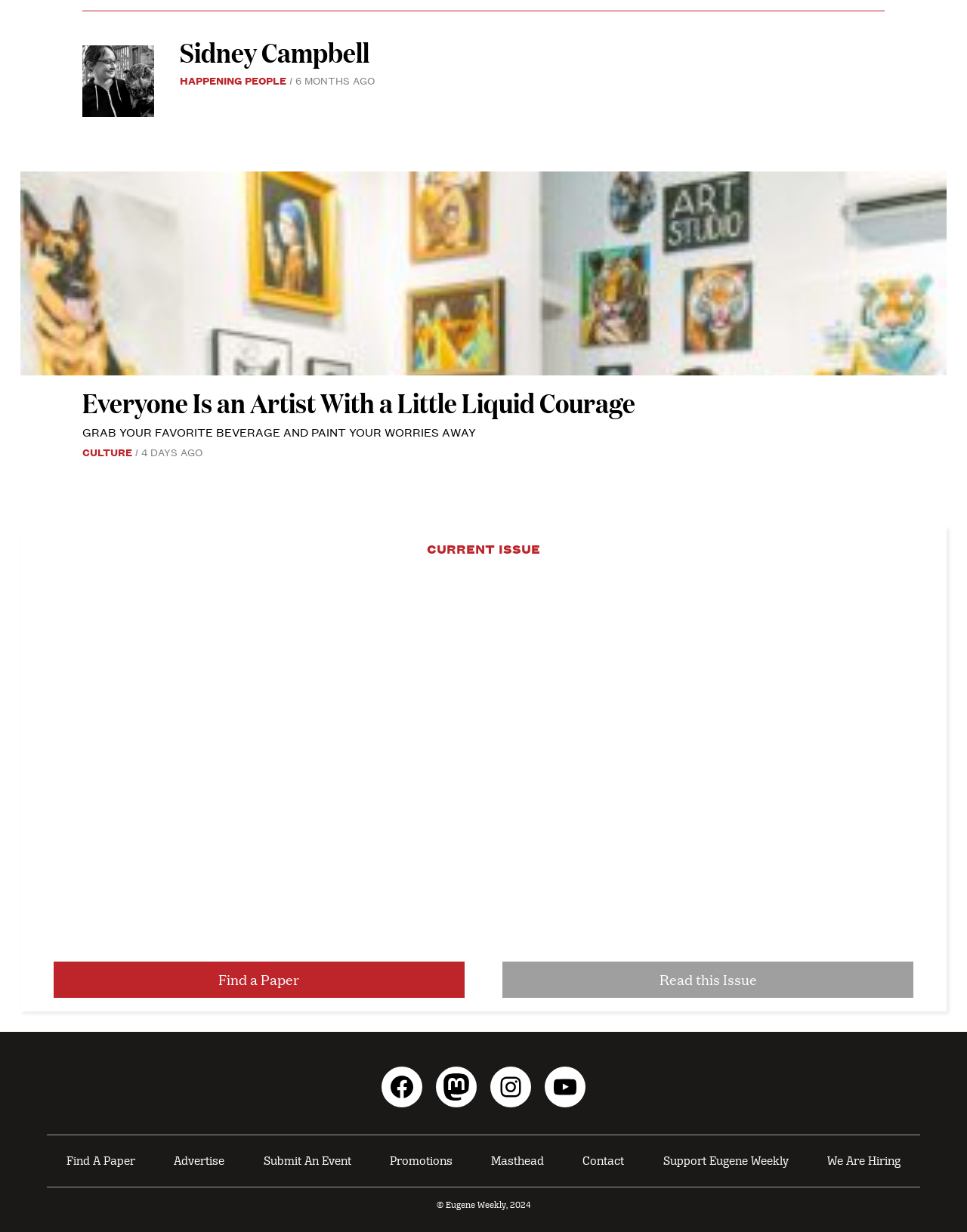Please mark the bounding box coordinates of the area that should be clicked to carry out the instruction: "Visit the Facebook page".

[0.395, 0.866, 0.437, 0.899]